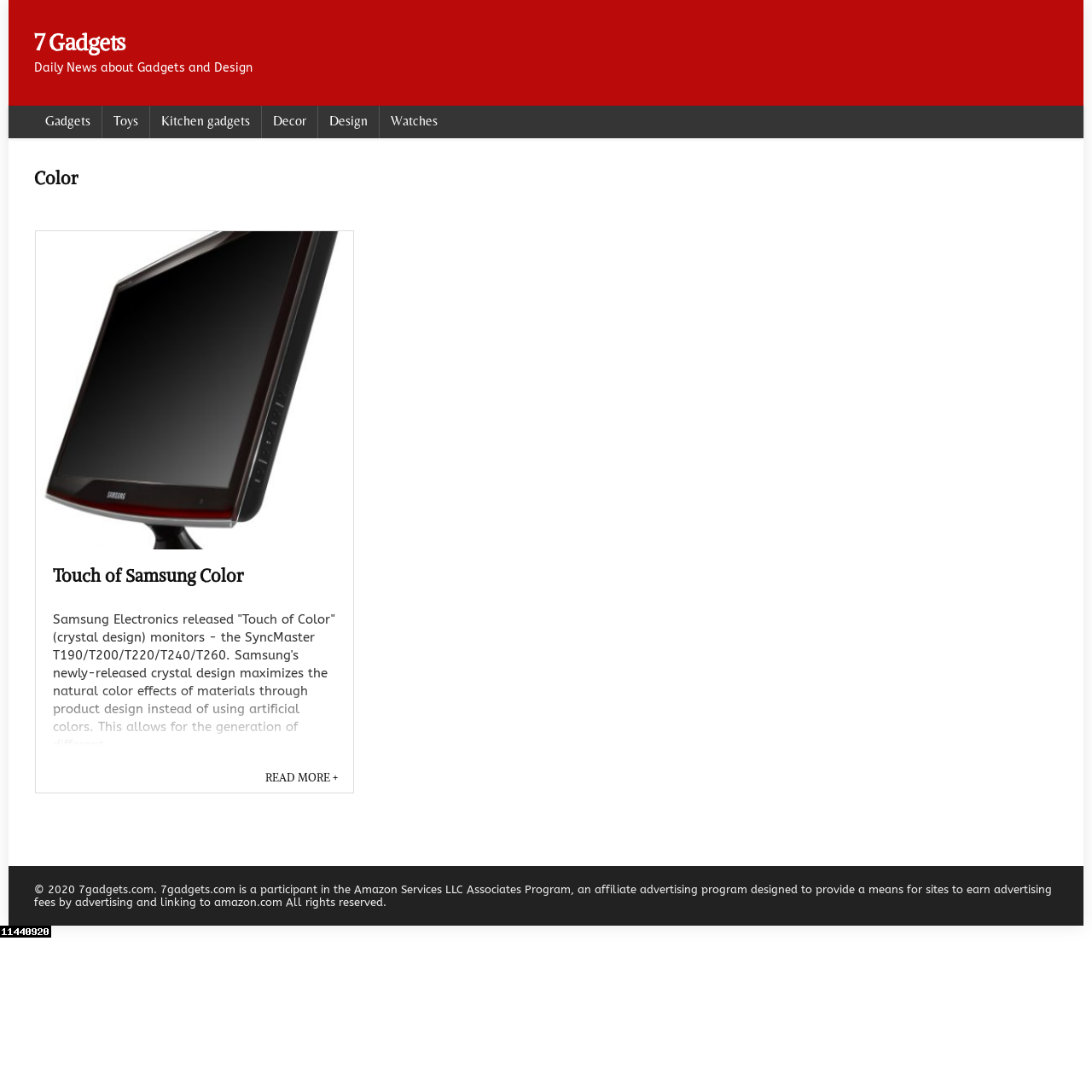Identify the bounding box of the UI element that matches this description: "Famous Activities in NYC​".

None